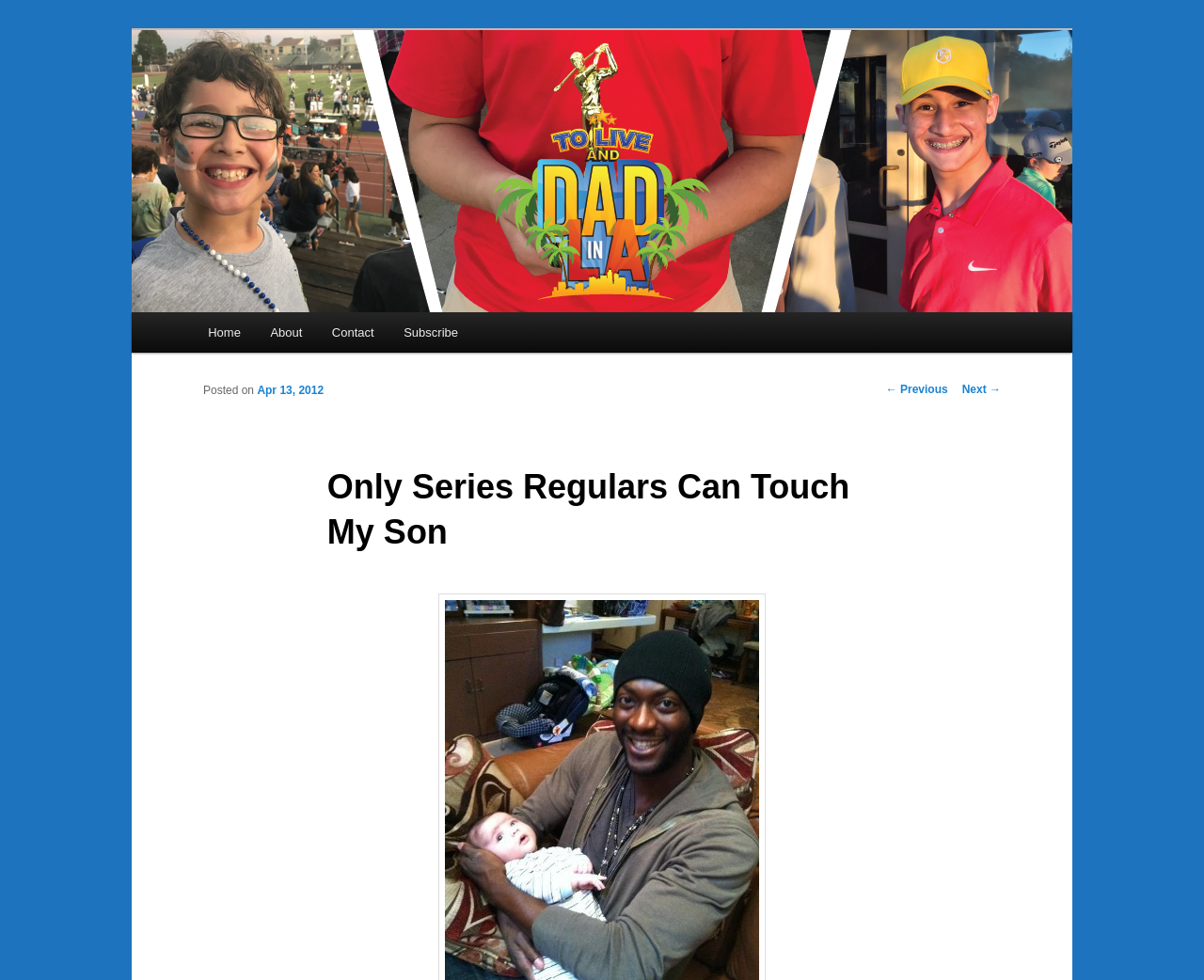Identify and generate the primary title of the webpage.

To Live and Dad in LA